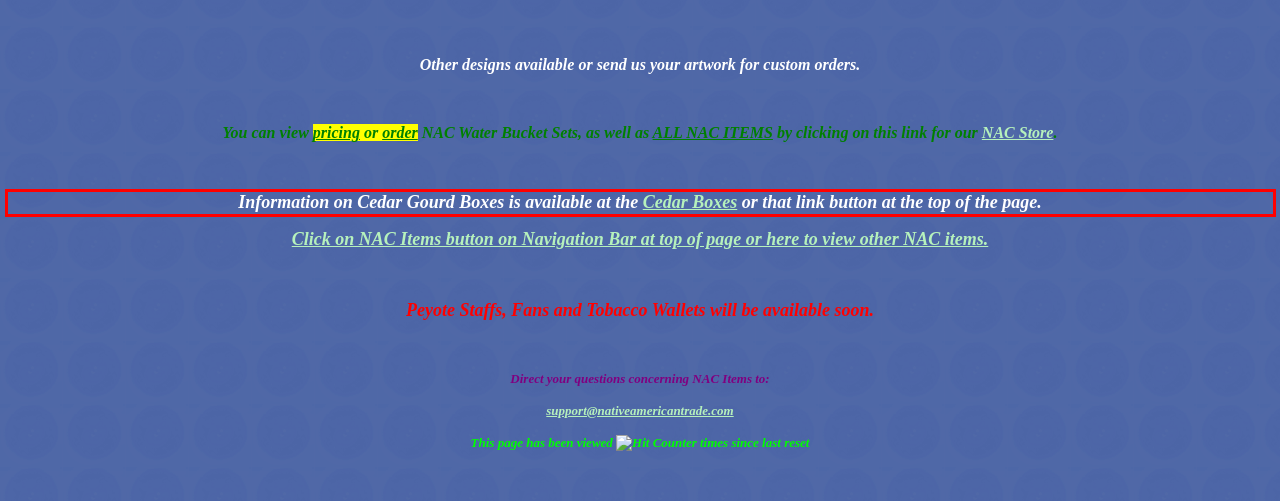Analyze the webpage screenshot and use OCR to recognize the text content in the red bounding box.

Information on Cedar Gourd Boxes is available at the Cedar Boxes or that link button at the top of the page.